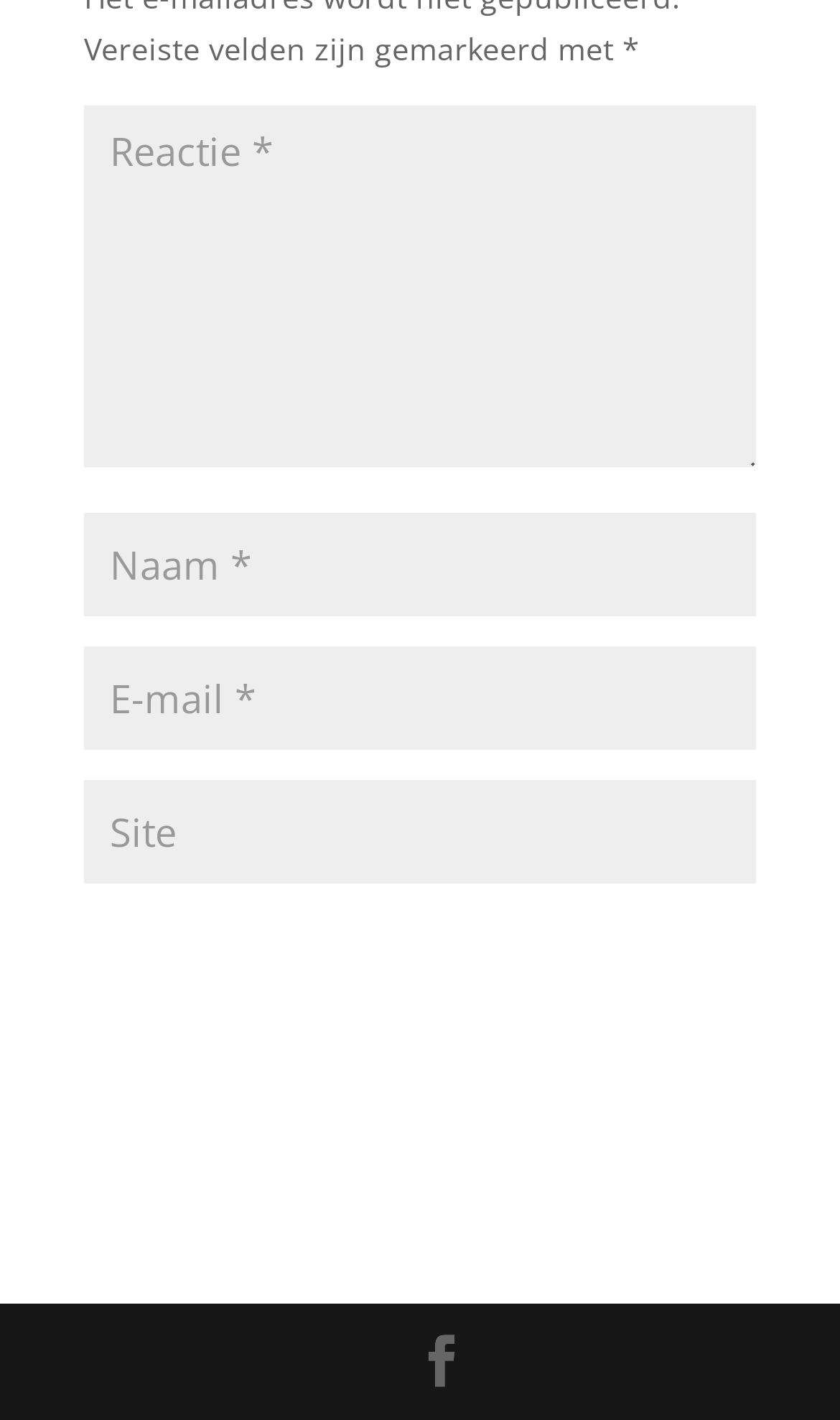How many text boxes are there?
Please provide a single word or phrase in response based on the screenshot.

4